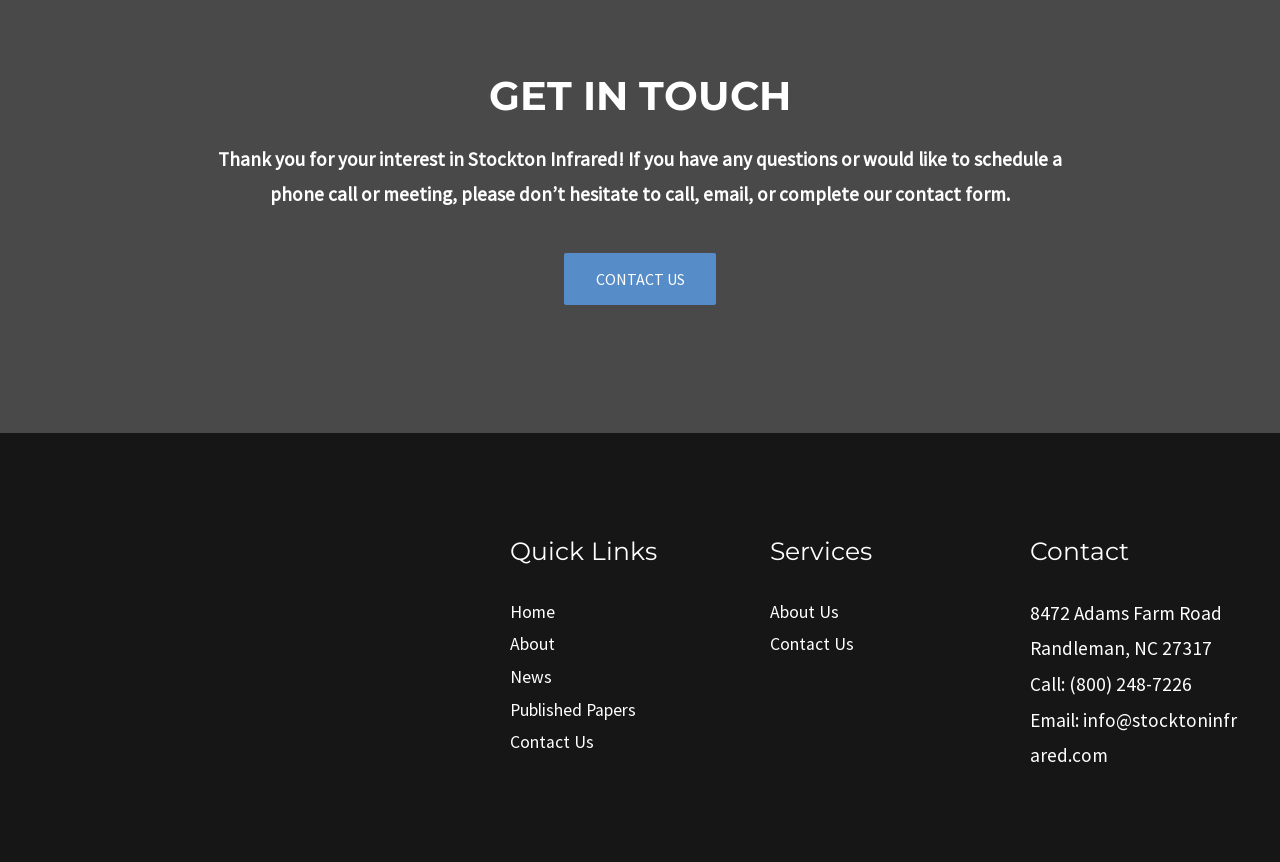Find the bounding box coordinates of the element you need to click on to perform this action: 'Search NYU'. The coordinates should be represented by four float values between 0 and 1, in the format [left, top, right, bottom].

None